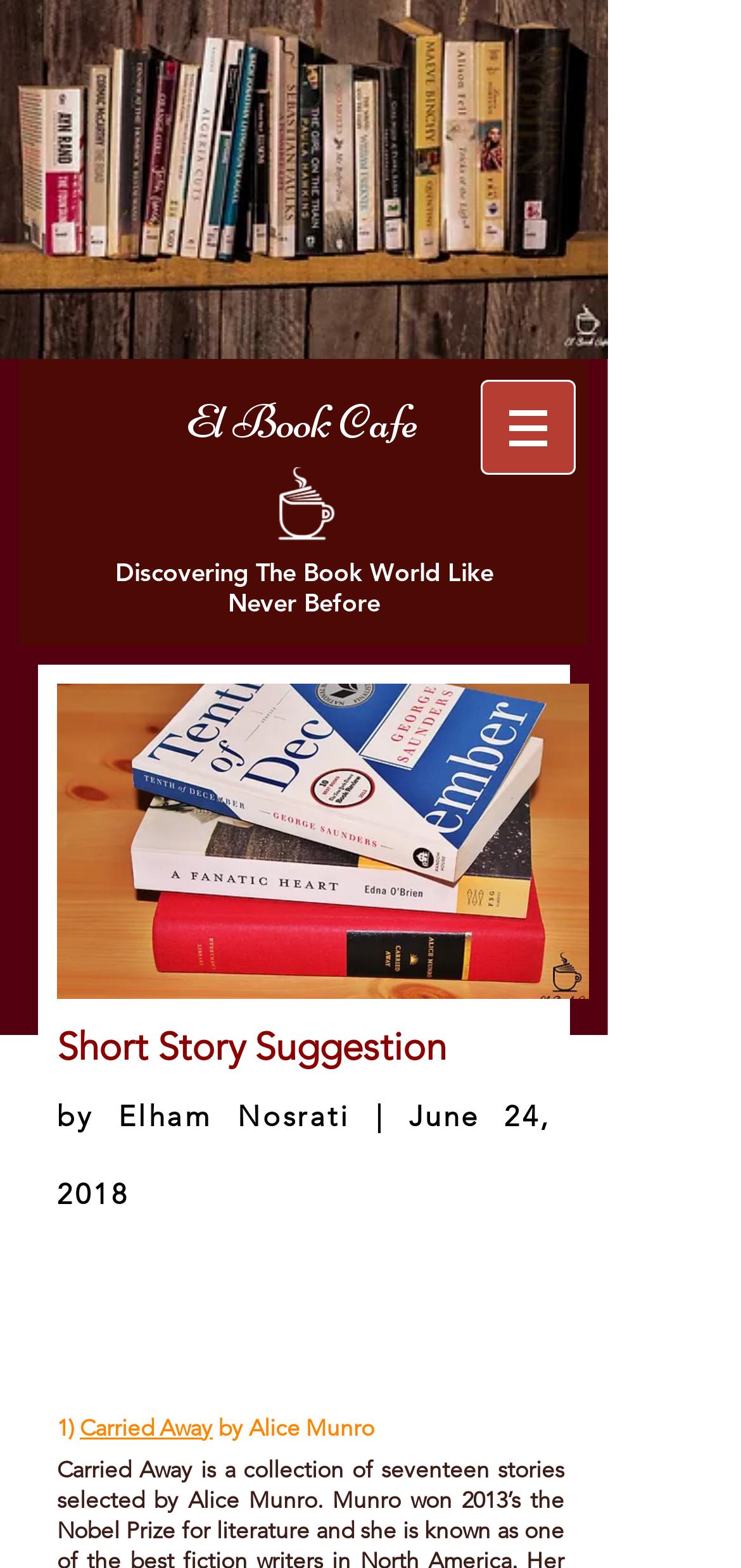Highlight the bounding box of the UI element that corresponds to this description: "El Book Cafe".

[0.25, 0.251, 0.565, 0.287]